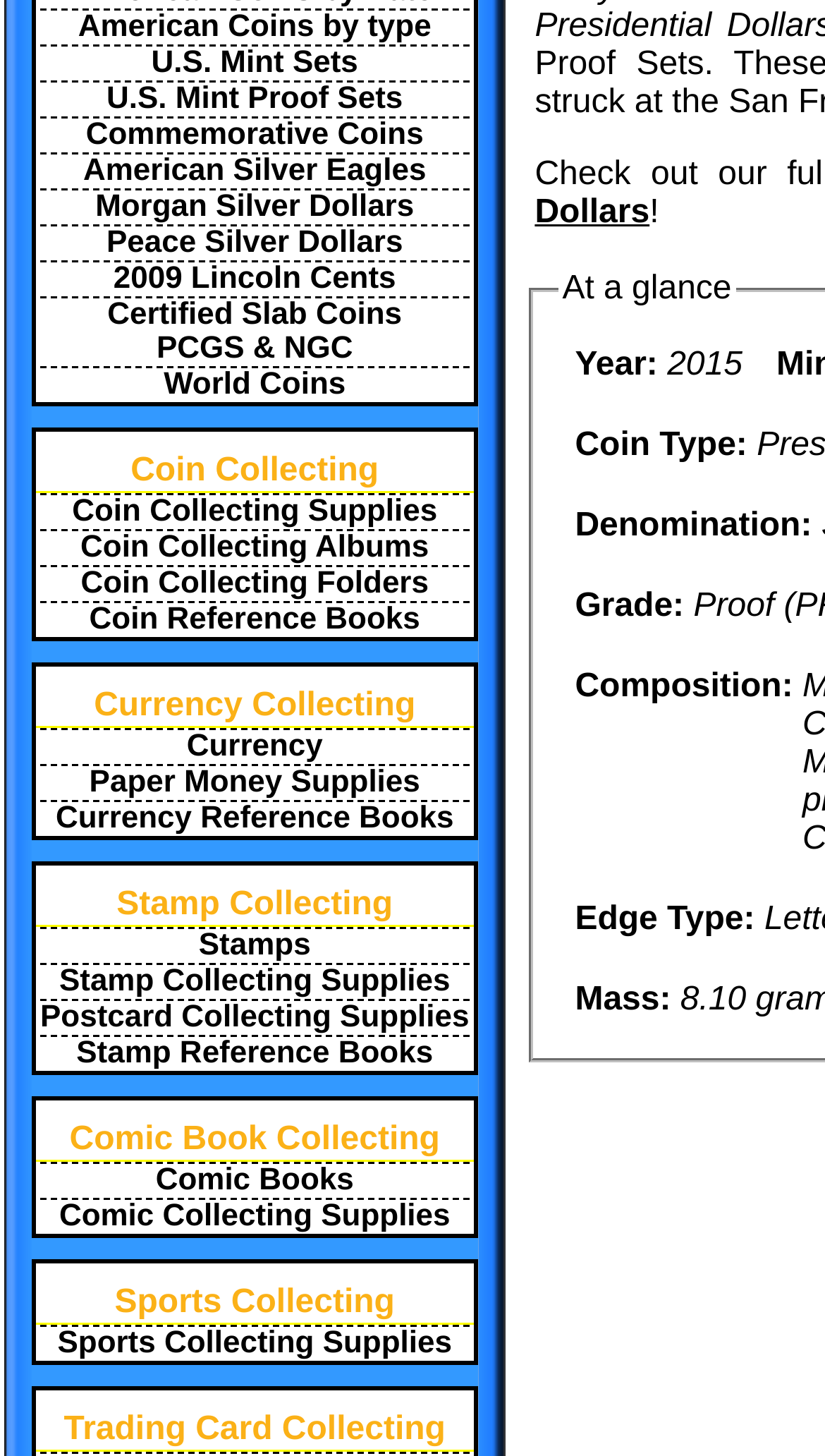Find the bounding box coordinates of the element to click in order to complete this instruction: "Browse World Coins". The bounding box coordinates must be four float numbers between 0 and 1, denoted as [left, top, right, bottom].

[0.049, 0.251, 0.569, 0.276]